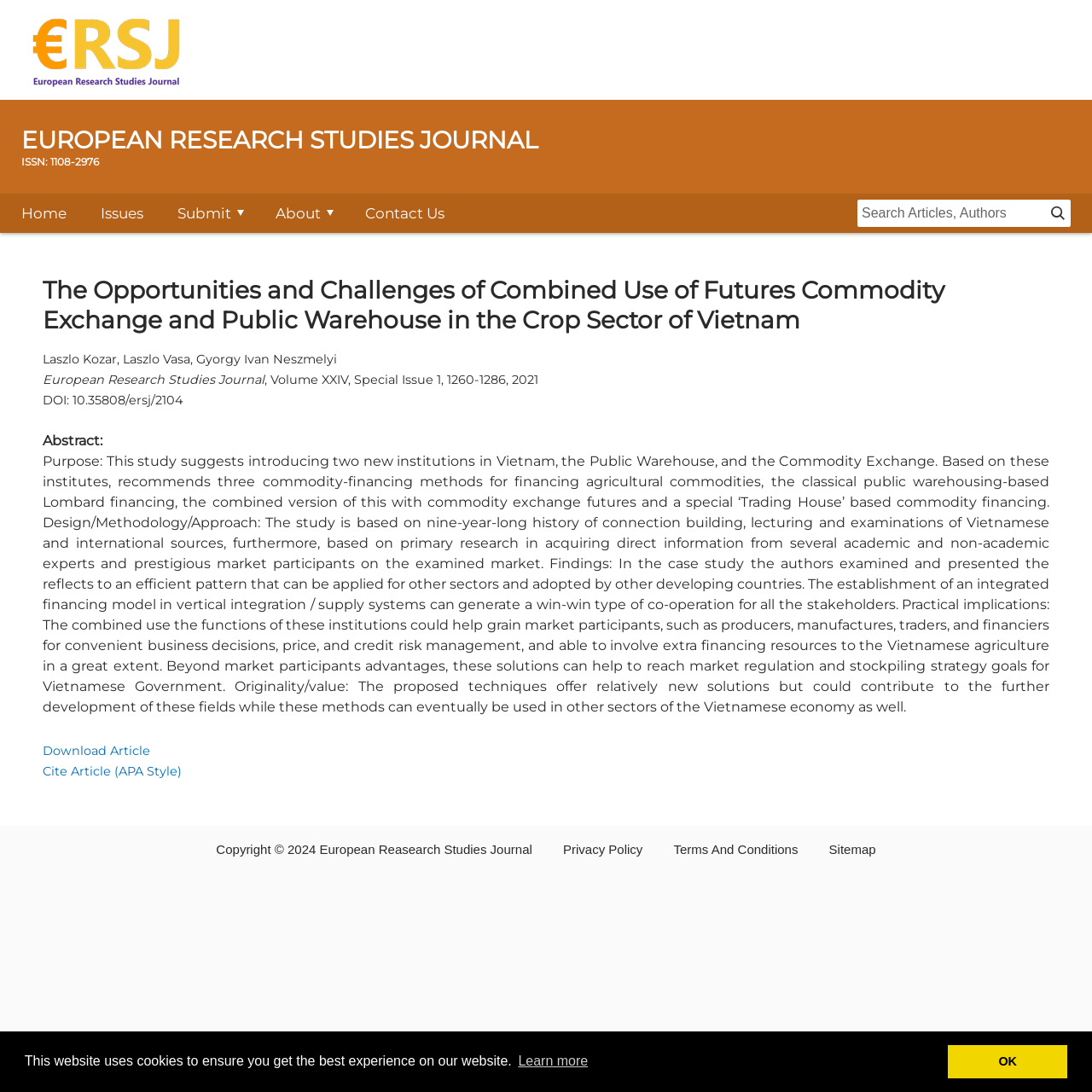Please identify the bounding box coordinates of the element on the webpage that should be clicked to follow this instruction: "contact us". The bounding box coordinates should be given as four float numbers between 0 and 1, formatted as [left, top, right, bottom].

[0.334, 0.177, 0.407, 0.213]